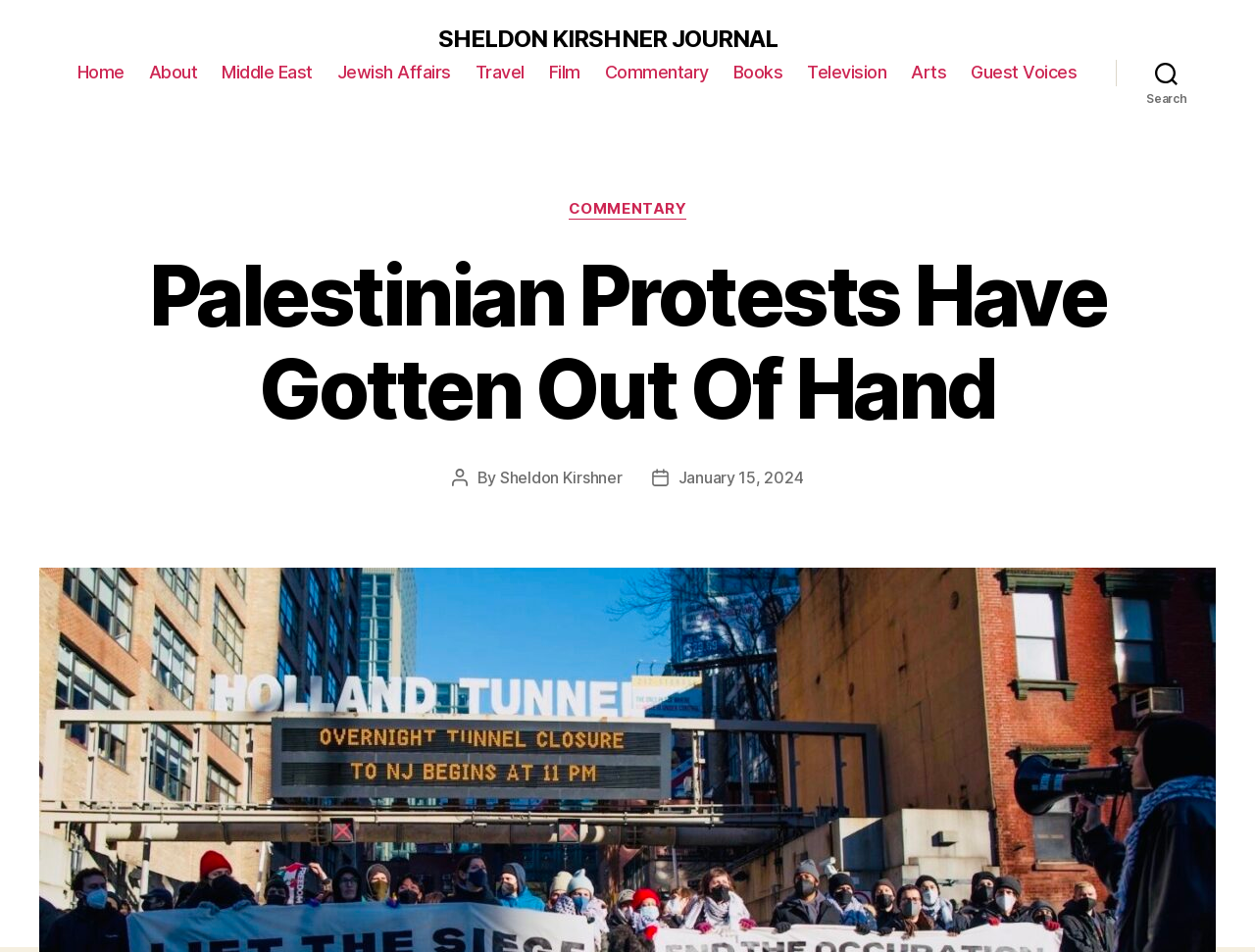Can you extract the primary headline text from the webpage?

Palestinian Protests Have Gotten Out Of Hand